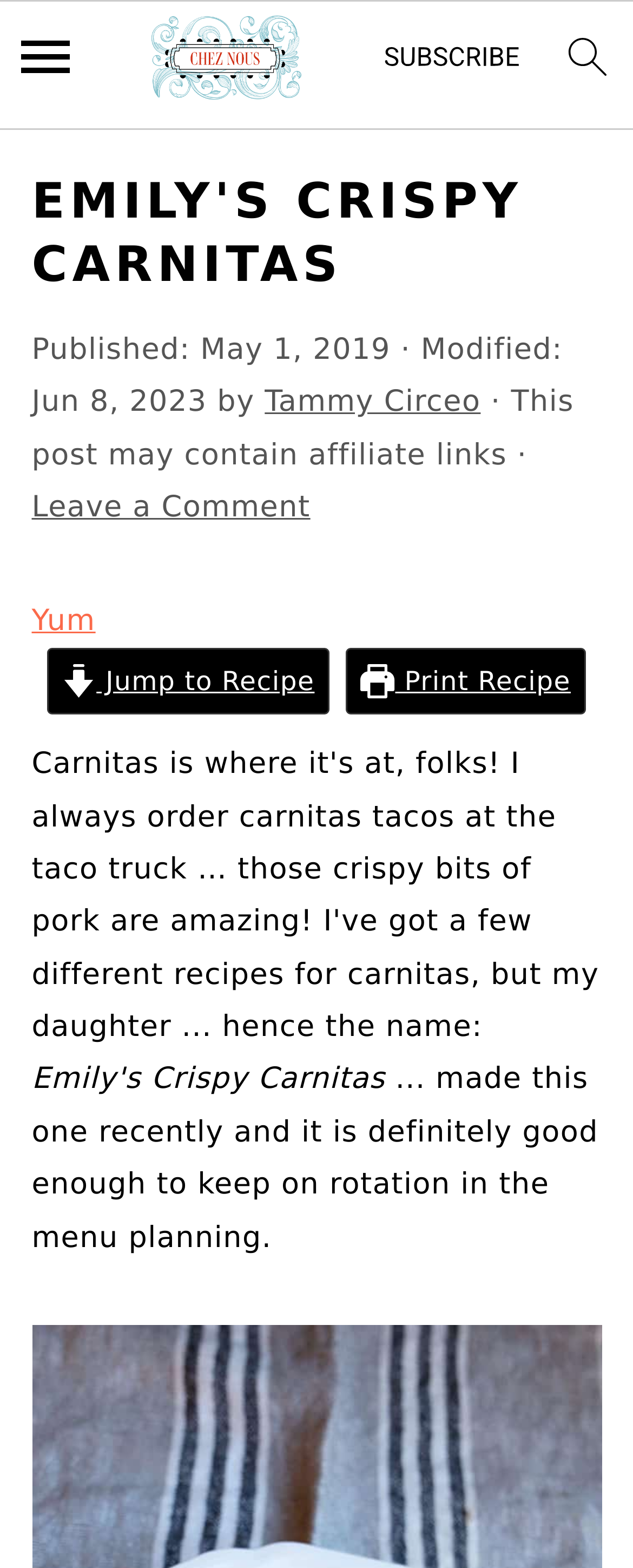Please find the bounding box coordinates for the clickable element needed to perform this instruction: "print recipe".

[0.547, 0.413, 0.925, 0.456]